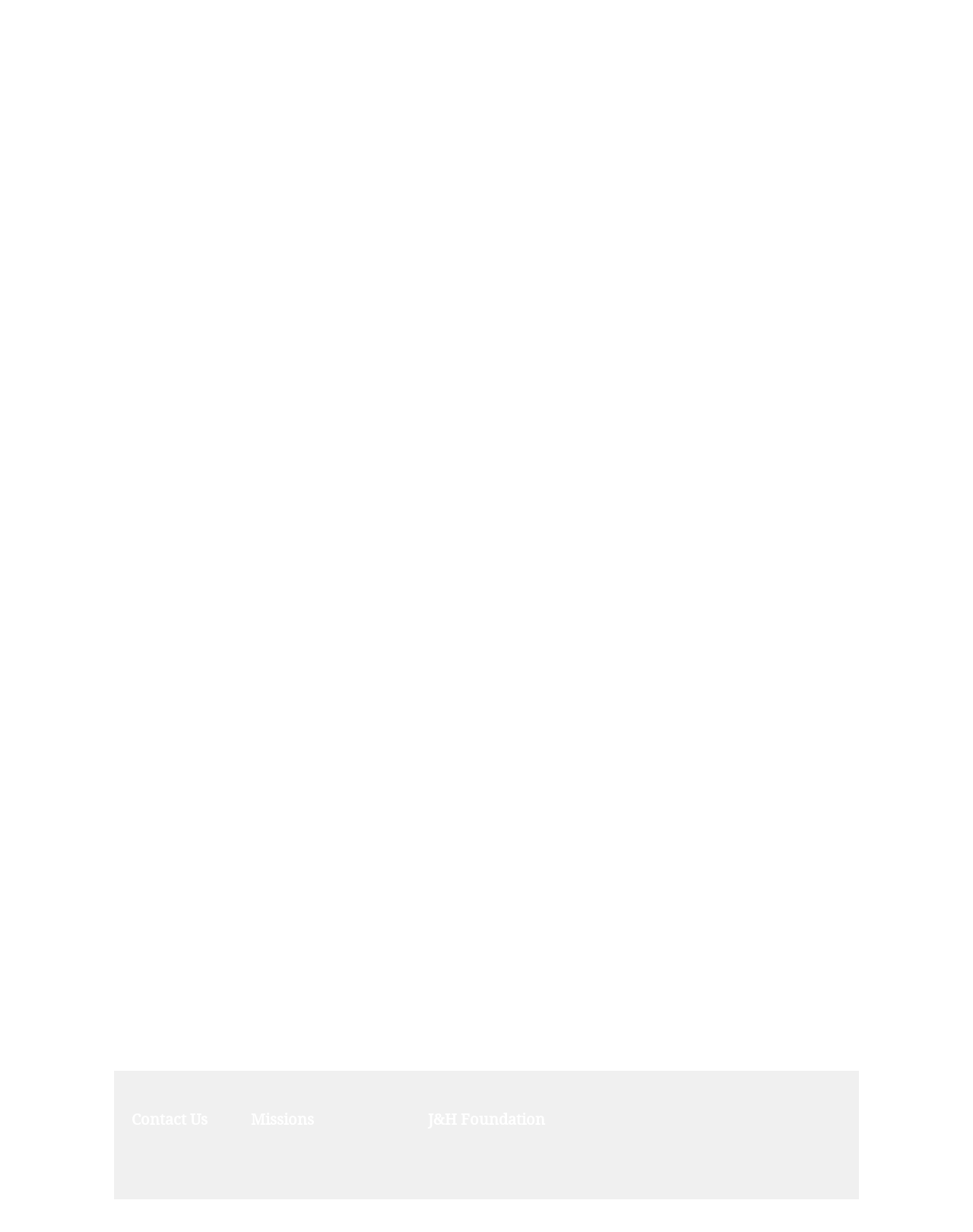Extract the bounding box coordinates for the described element: "Contact Us". The coordinates should be represented as four float numbers between 0 and 1: [left, top, right, bottom].

[0.114, 0.89, 0.234, 0.929]